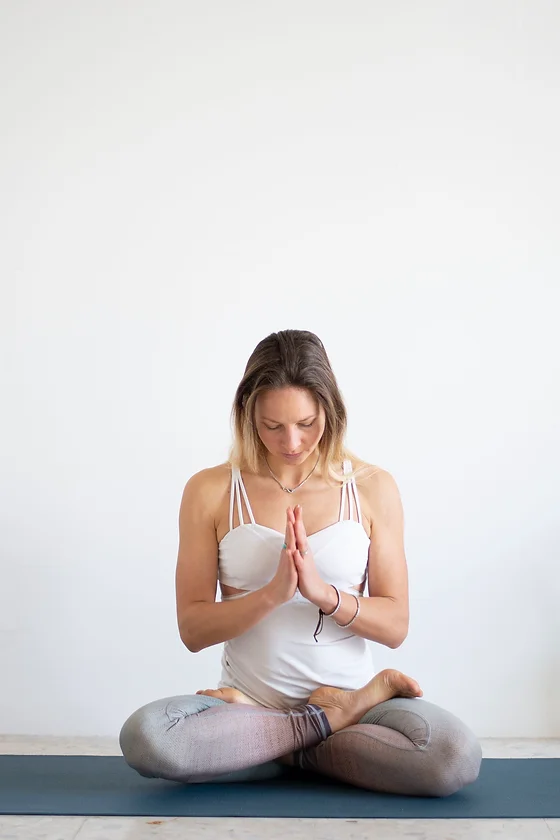Provide a comprehensive description of the image.

In this serene image, Nathalie Sissa, a dedicated Swedish/Italian yoga teacher, is depicted practicing a moment of mindfulness on her yoga mat. Seated in a comfortable cross-legged position, she holds her hands in a prayer gesture at her heart center, embodying tranquility and focus. Her head is gently bowed, reflecting a deep connection to her practice and inner peace. Dressed in a simple white top and leggings with a beautiful gradient, she radiates a sense of calm and grace. The neutral backdrop emphasizes her presence, allowing the viewer to appreciate her dedication to yoga, a practice she has embraced for nearly a decade. Nathalie, based in Abruzzo, Italy, combines her love for yoga with creative sequencing and a playful spirit, striving to leave her students feeling balanced and rejuvenated after each class.